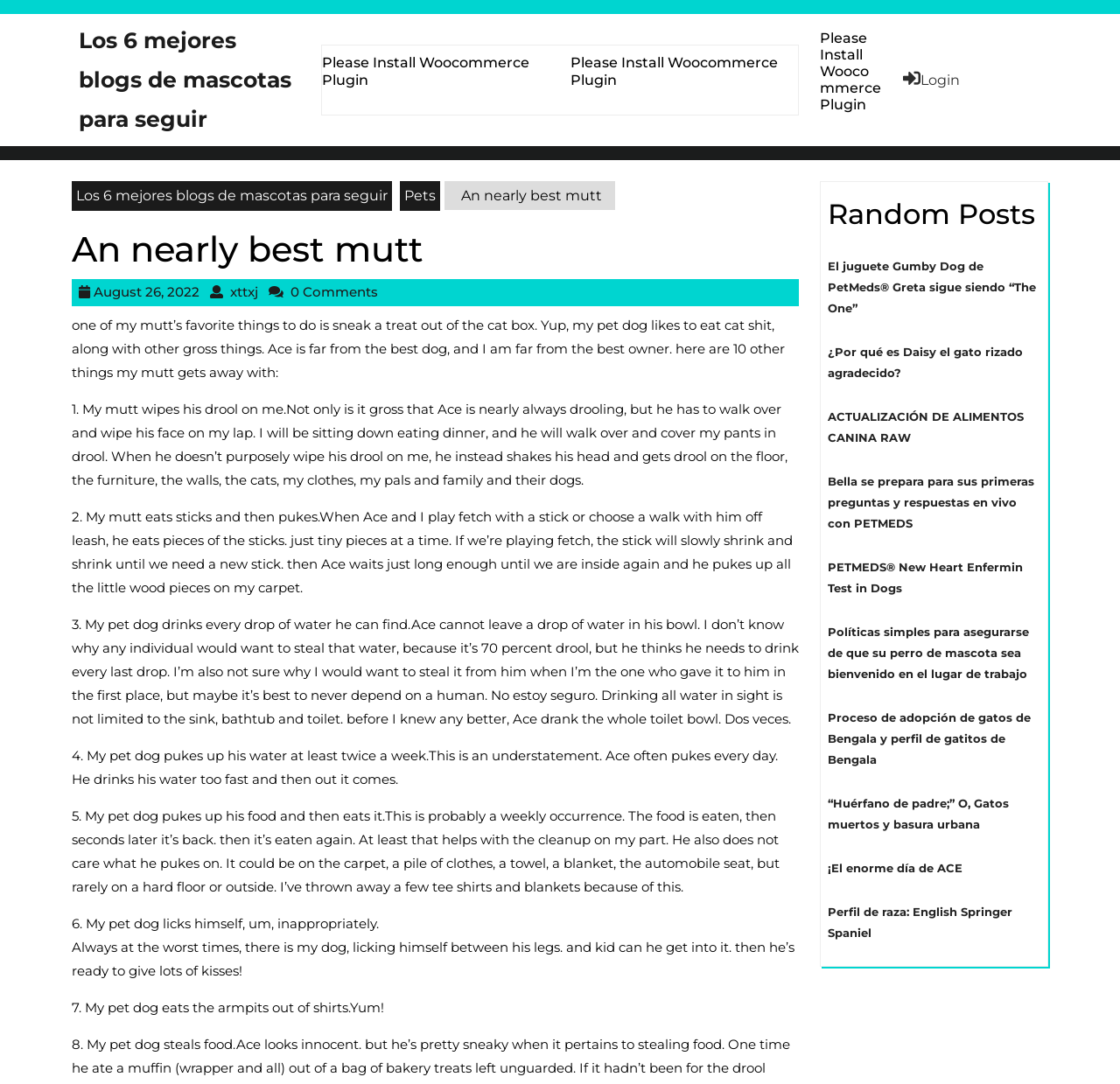Highlight the bounding box coordinates of the element you need to click to perform the following instruction: "Read the 'Random Posts' section."

[0.739, 0.174, 0.929, 0.221]